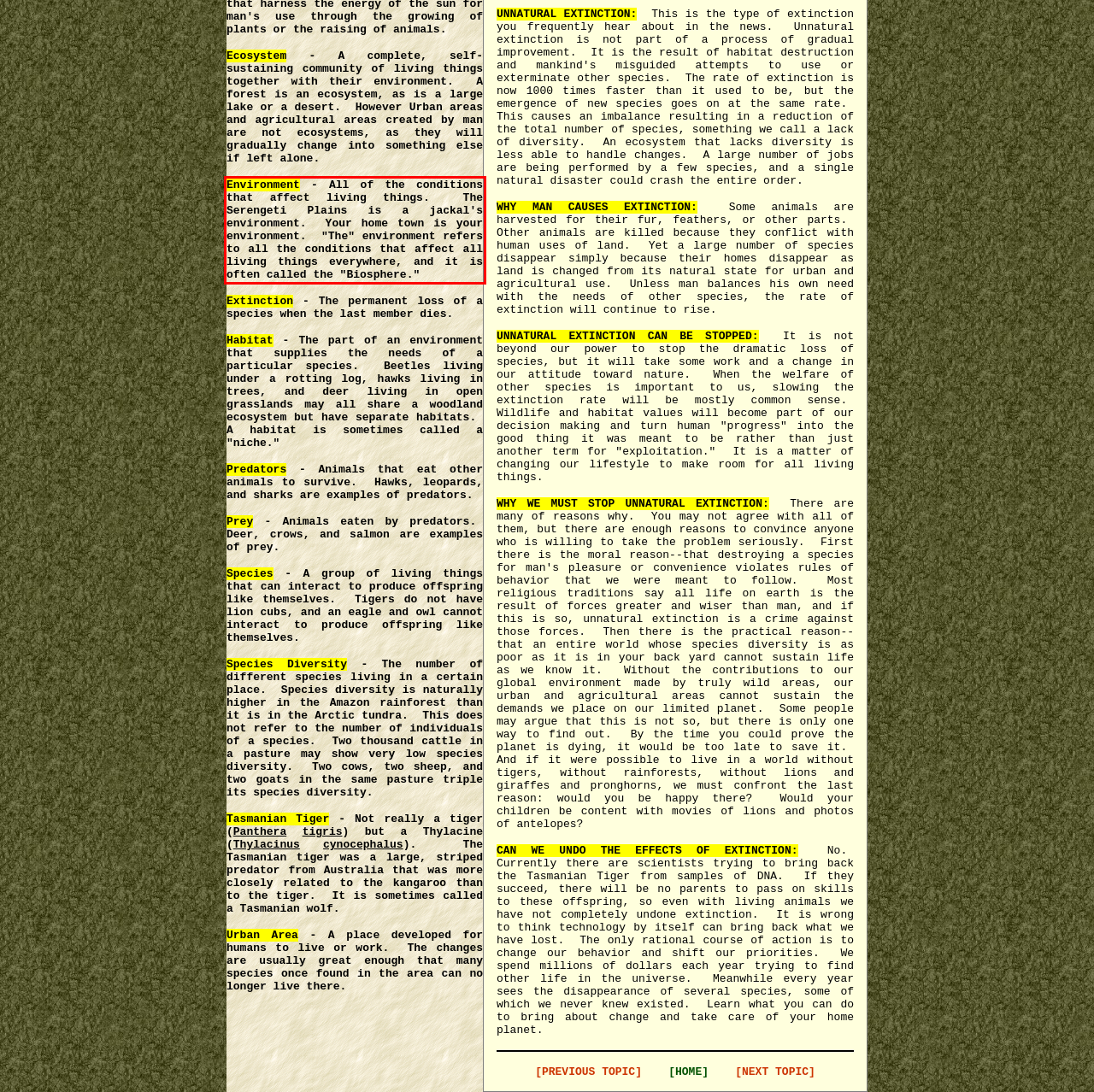Please examine the webpage screenshot containing a red bounding box and use OCR to recognize and output the text inside the red bounding box.

Environment - All of the conditions that affect living things. The Serengeti Plains is a jackal's environment. Your home town is your environment. "The" environment refers to all the conditions that affect all living things everywhere, and it is often called the "Biosphere."